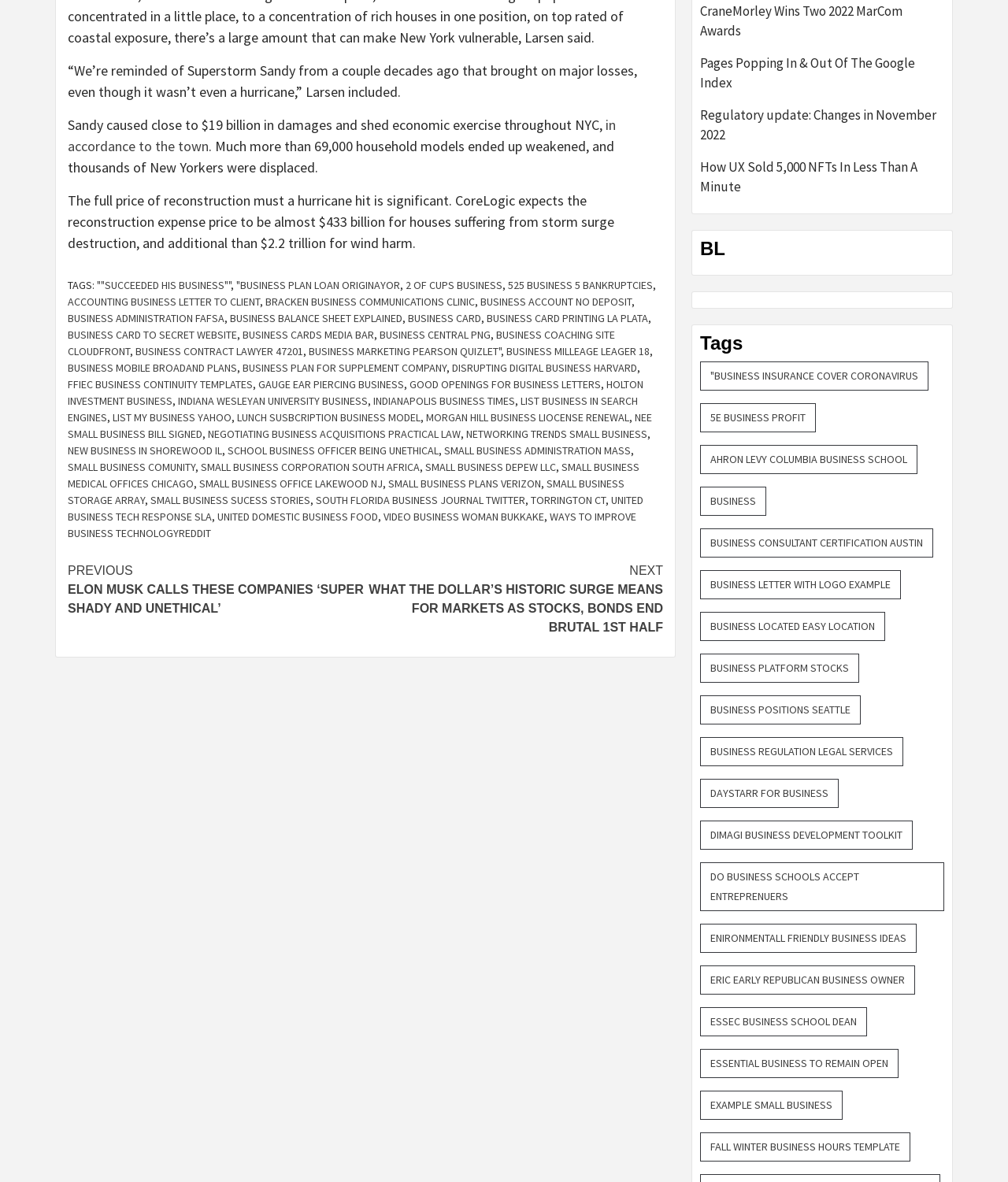How many tables are there in the layout?
Relying on the image, give a concise answer in one word or a brief phrase.

2